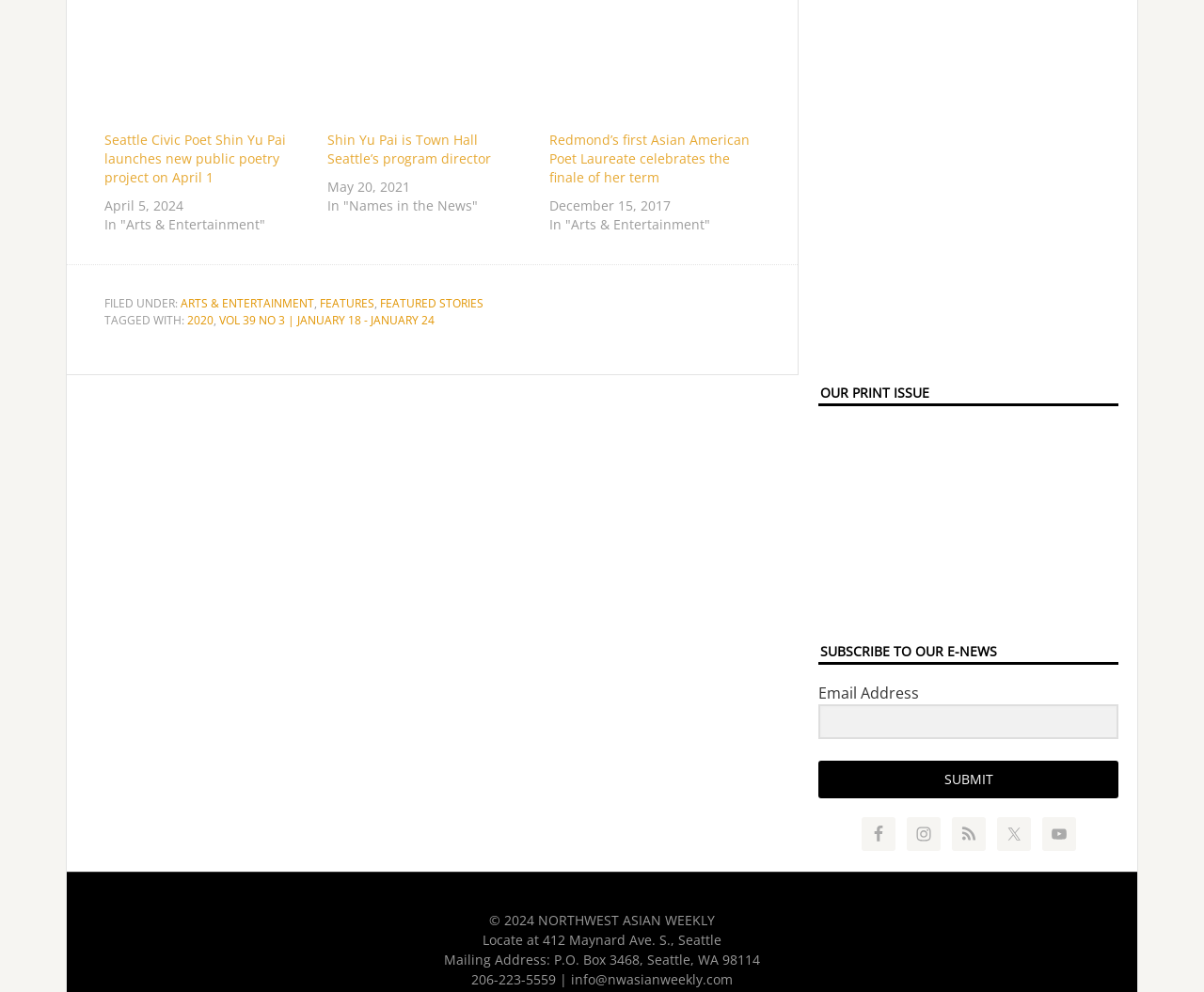Please locate the bounding box coordinates of the element that needs to be clicked to achieve the following instruction: "Follow the Facebook page". The coordinates should be four float numbers between 0 and 1, i.e., [left, top, right, bottom].

[0.715, 0.824, 0.743, 0.858]